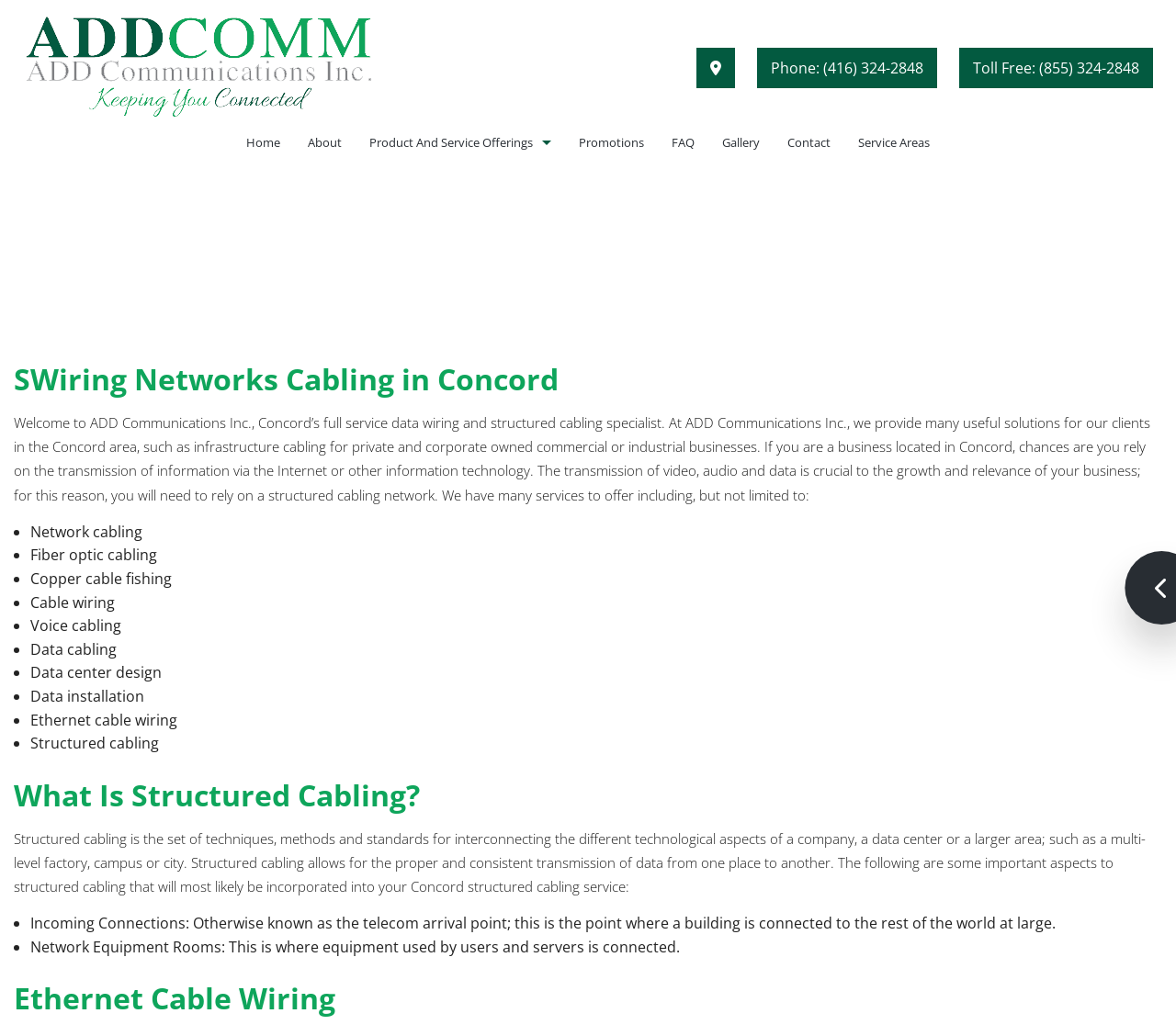Carefully examine the image and provide an in-depth answer to the question: What is the telecom arrival point?

The telecom arrival point is referred to as 'Incoming Connections', which is described as 'the point where a building is connected to the rest of the world at large' in the text.